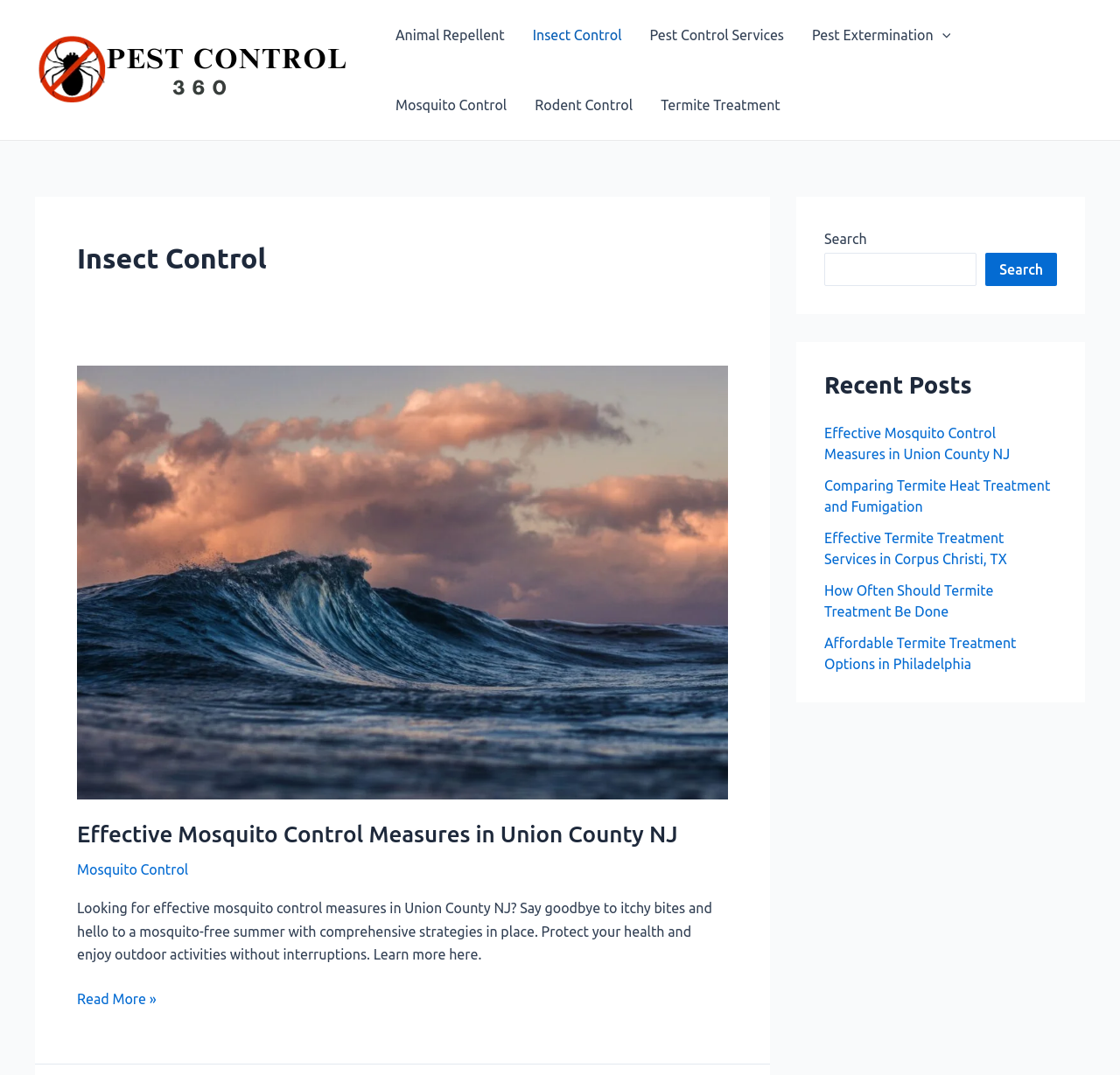Can you pinpoint the bounding box coordinates for the clickable element required for this instruction: "Search for something"? The coordinates should be four float numbers between 0 and 1, i.e., [left, top, right, bottom].

[0.736, 0.235, 0.872, 0.266]